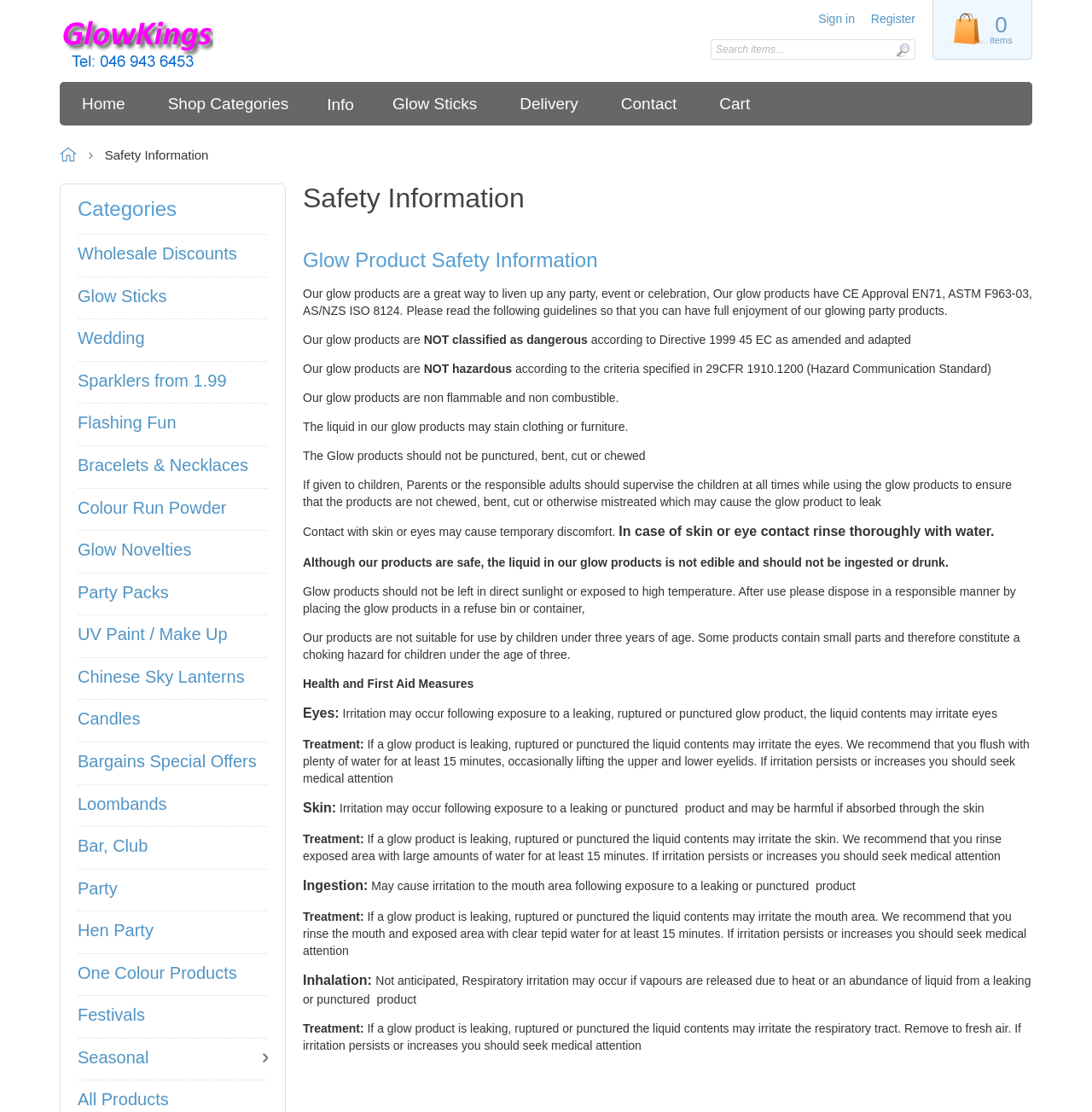Please determine the bounding box coordinates of the element to click in order to execute the following instruction: "Click the 'Home' link". The coordinates should be four float numbers between 0 and 1, specified as [left, top, right, bottom].

[0.055, 0.015, 0.277, 0.066]